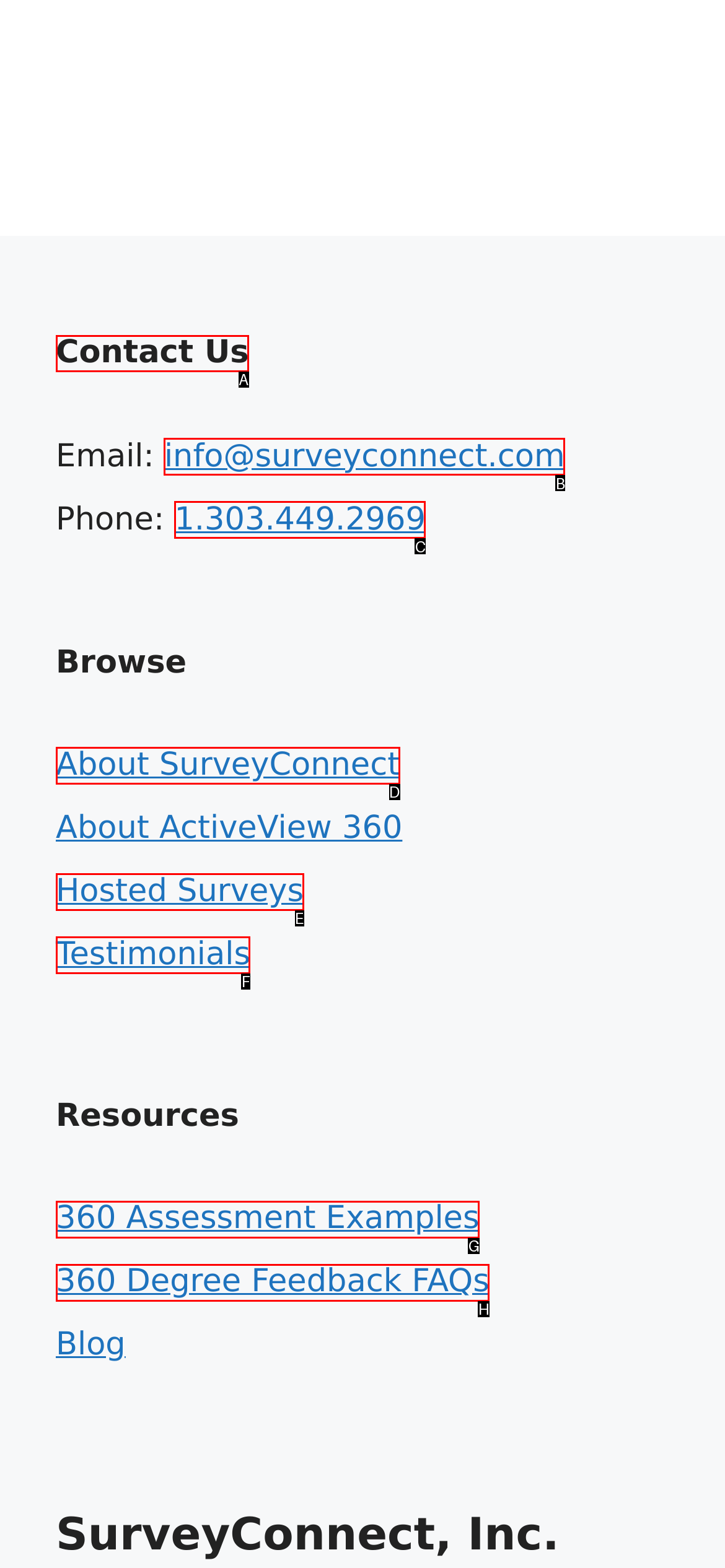Provide the letter of the HTML element that you need to click on to perform the task: Contact us.
Answer with the letter corresponding to the correct option.

A